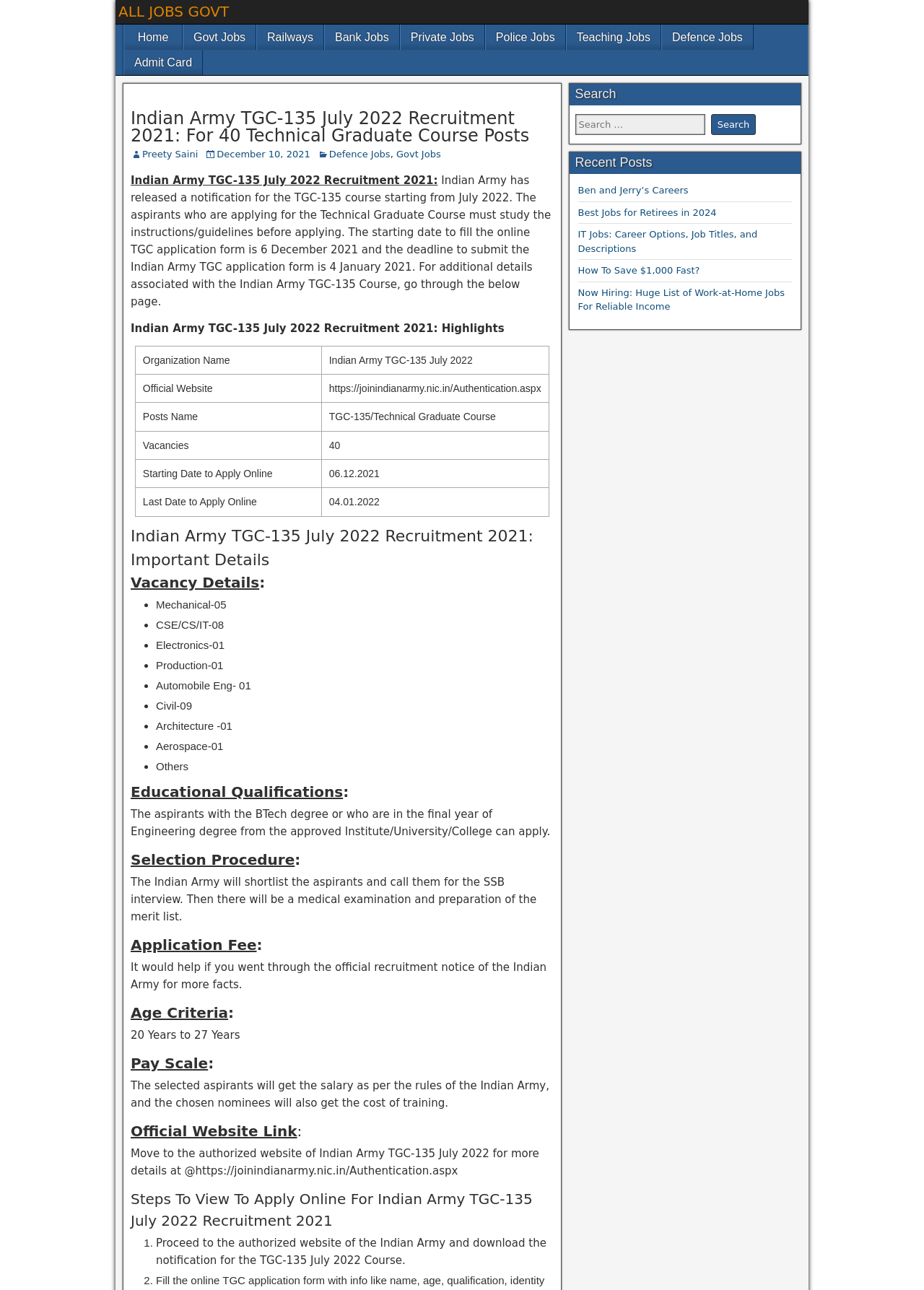Can you identify the bounding box coordinates of the clickable region needed to carry out this instruction: 'Click on the 'Home' link'? The coordinates should be four float numbers within the range of 0 to 1, stated as [left, top, right, bottom].

[0.134, 0.019, 0.197, 0.039]